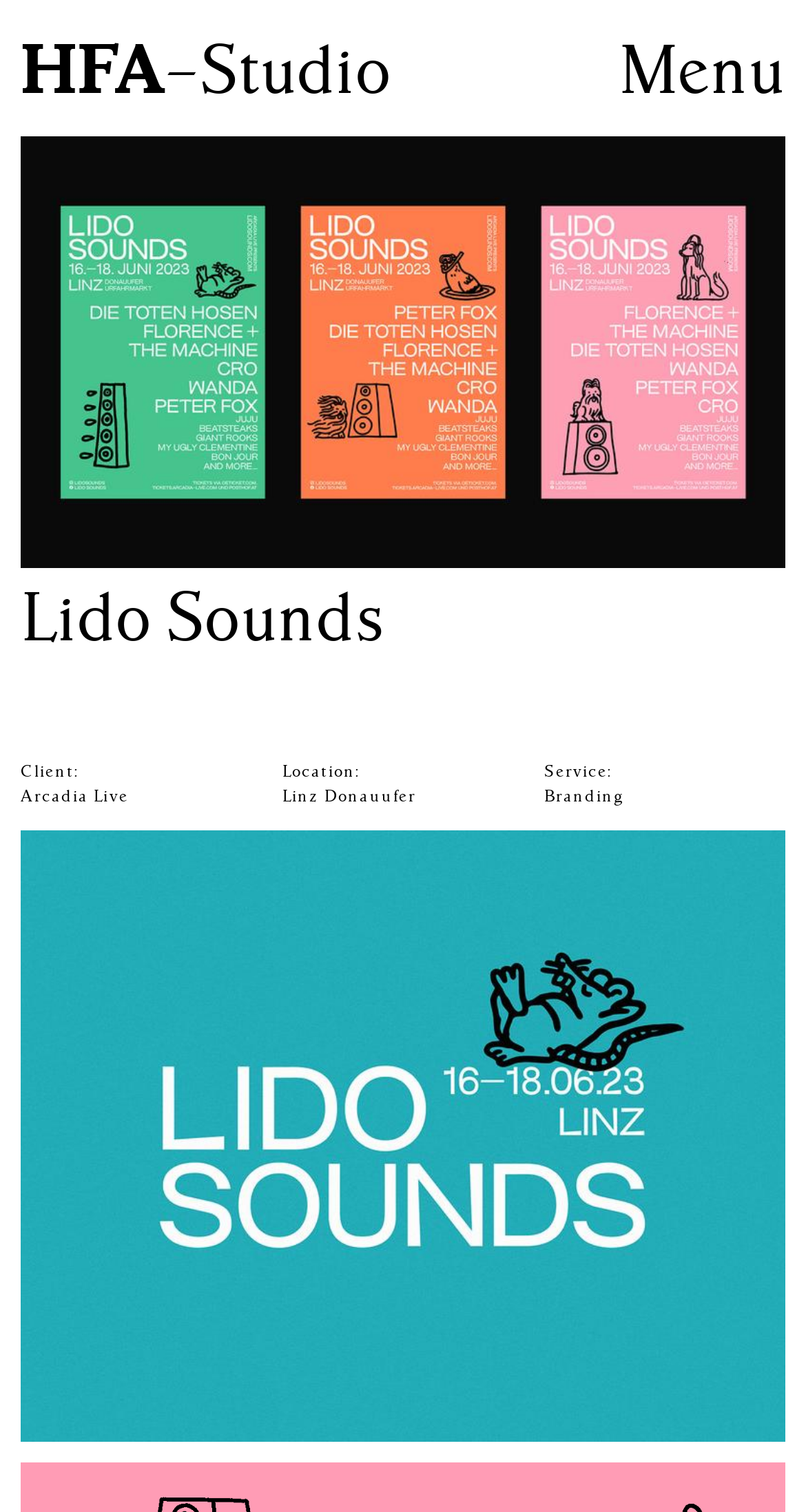Determine the bounding box coordinates of the UI element that matches the following description: "Lido Sounds". The coordinates should be four float numbers between 0 and 1 in the format [left, top, right, bottom].

[0.025, 0.378, 0.476, 0.435]